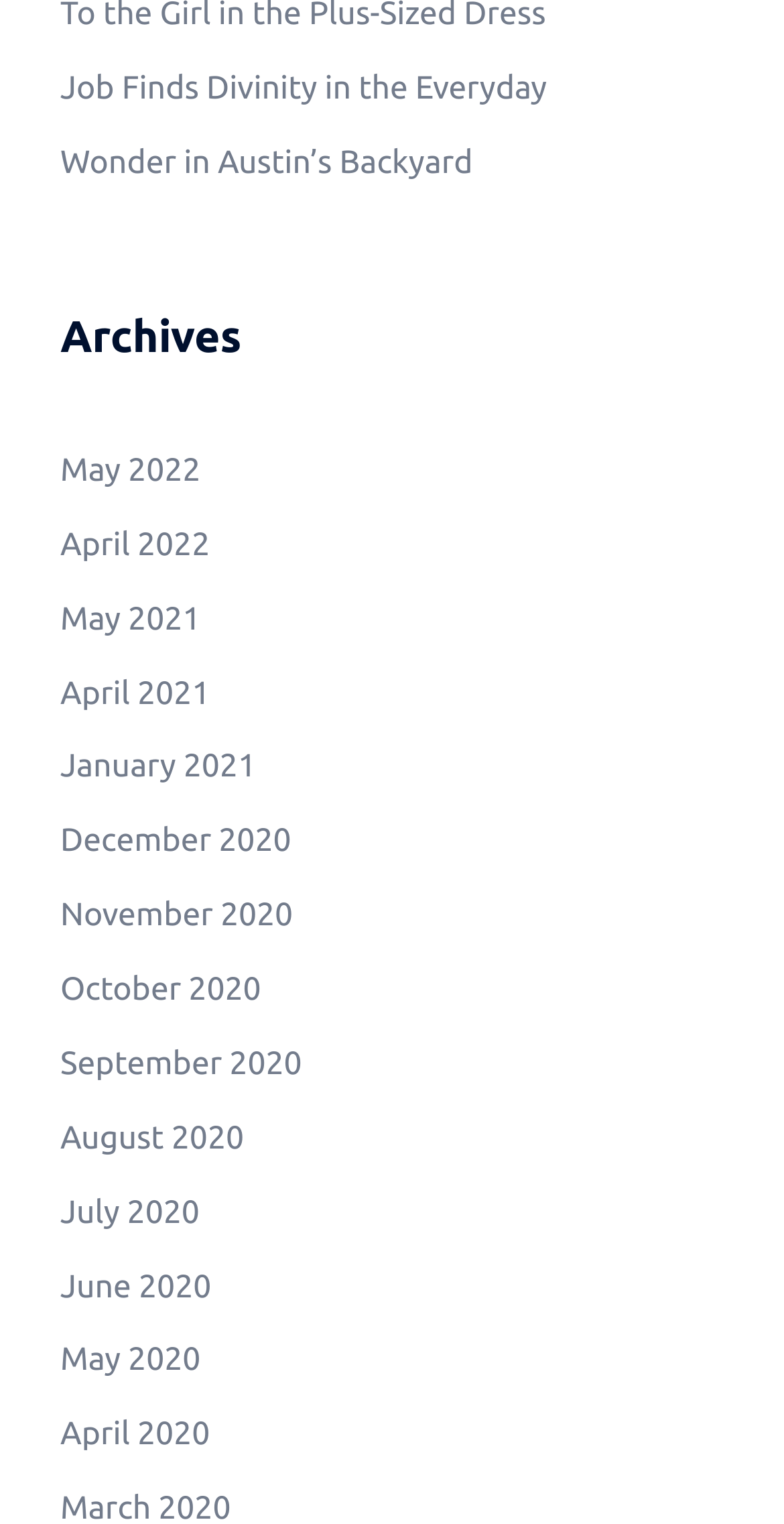Please specify the bounding box coordinates in the format (top-left x, top-left y, bottom-right x, bottom-right y), with values ranging from 0 to 1. Identify the bounding box for the UI component described as follows: Wonder in Austin’s Backyard

[0.077, 0.095, 0.603, 0.119]